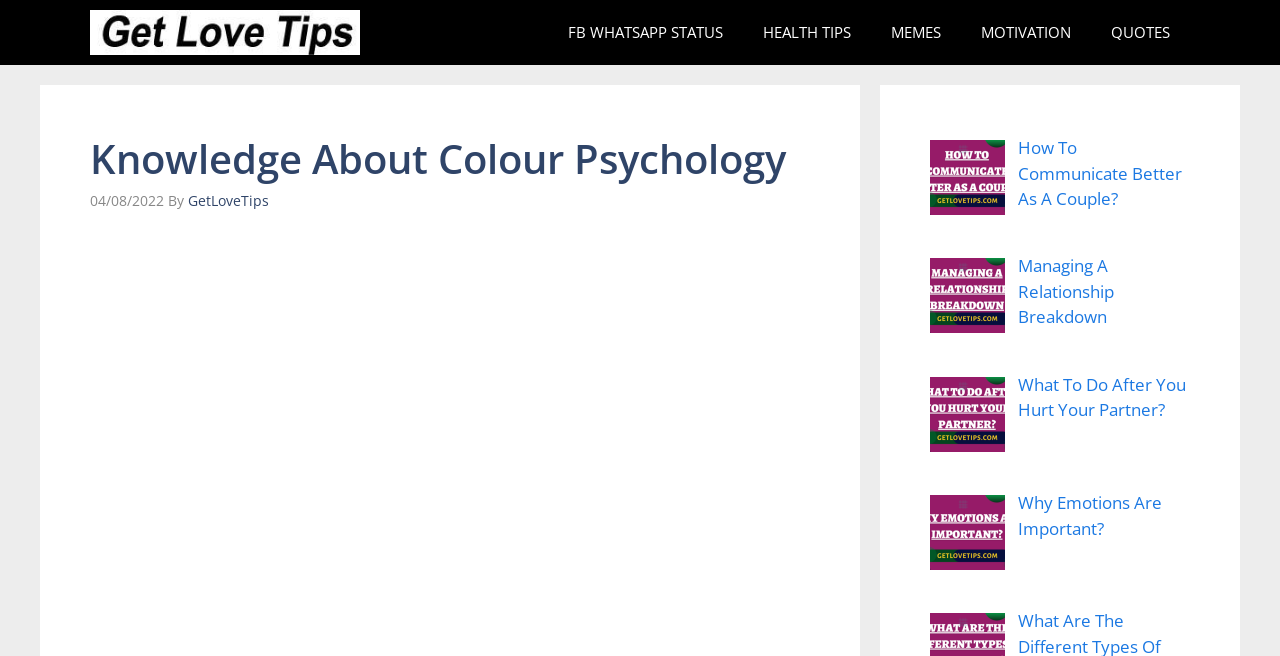Explain the webpage's layout and main content in detail.

The webpage is about knowledge on color psychology, with a focus on relationships and emotions. At the top, there is a navigation bar with five links: "Get Love Tips", "FB WHATSAPP STATUS", "HEALTH TIPS", "MEMES", and "MOTIVATION". 

Below the navigation bar, there is a header section with the title "Knowledge About Colour Psychology" and a timestamp "04/08/2022" along with the author's name "GetLoveTips". 

The main content area is divided into four sections, each featuring a link to an article with a descriptive title and an accompanying image. The articles are about relationship communication, managing relationship breakdowns, what to do after hurting a partner, and the importance of emotions. The images are positioned to the left of each article title.

There is also an advertisement iframe embedded in the content area.